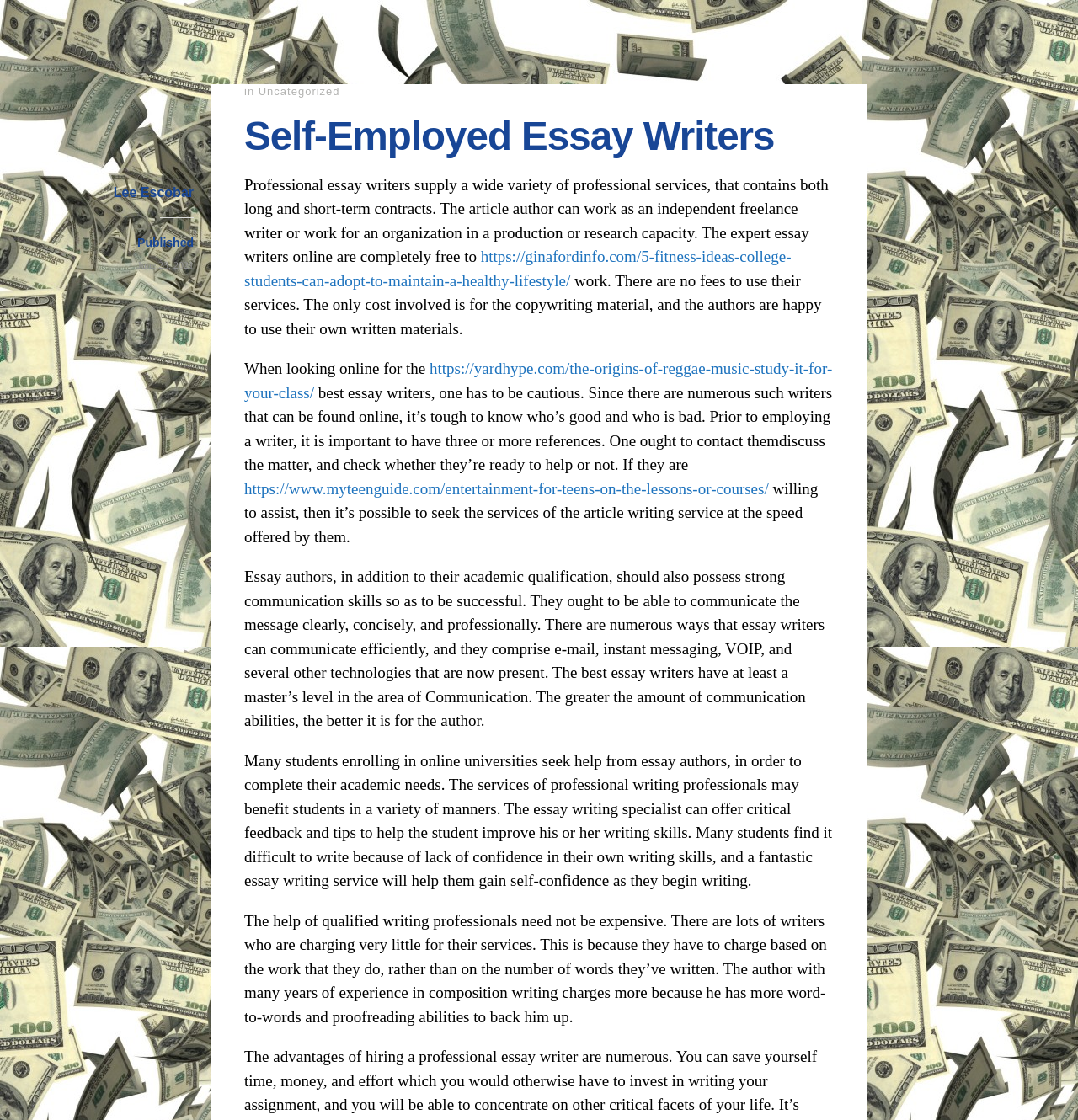Identify and provide the bounding box coordinates of the UI element described: "parent_node: Lee Escobar". The coordinates should be formatted as [left, top, right, bottom], with each number being a float between 0 and 1.

[0.102, 0.145, 0.18, 0.161]